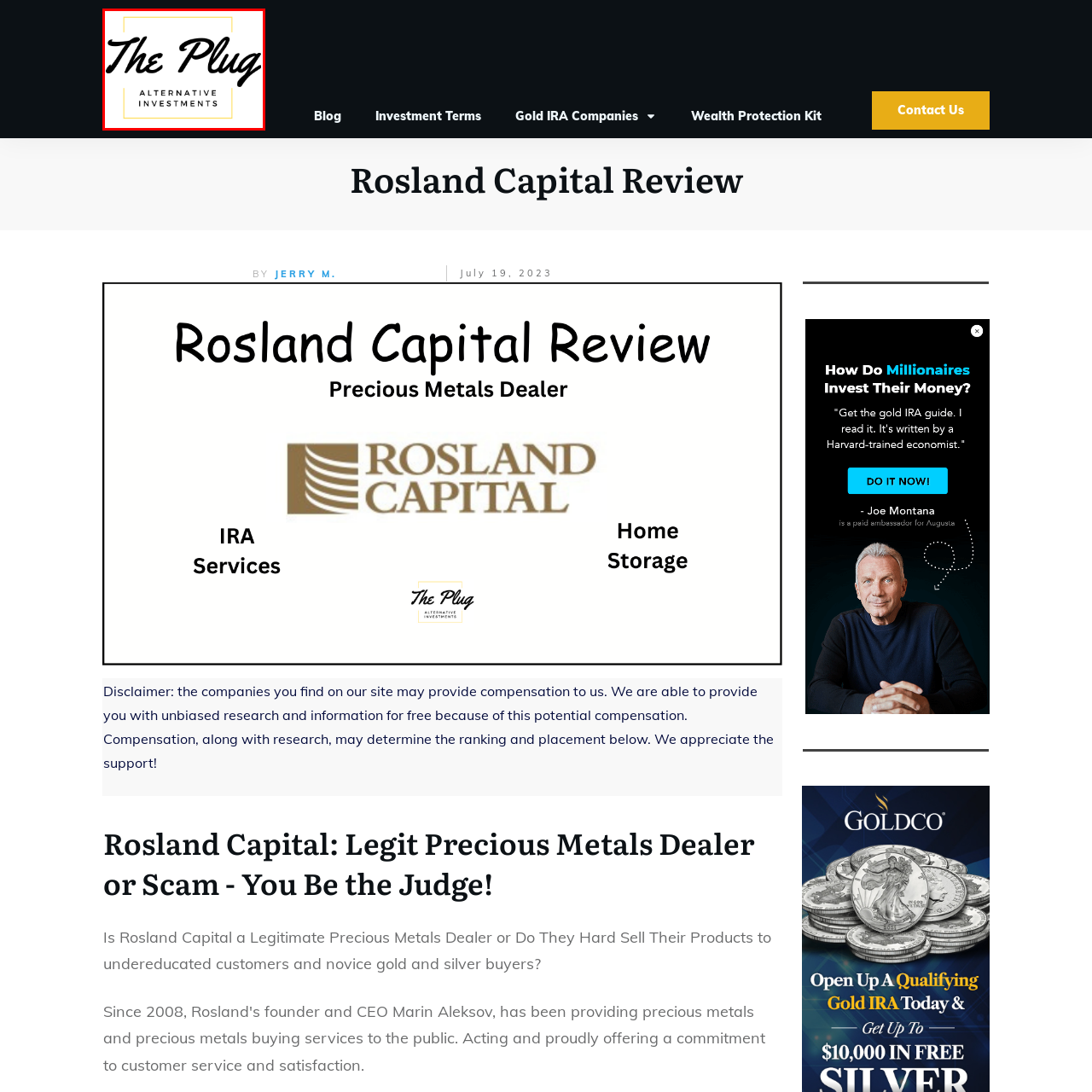Inspect the area enclosed by the red box and reply to the question using only one word or a short phrase: 
What type of investments does the brand specialize in?

Alternative investments